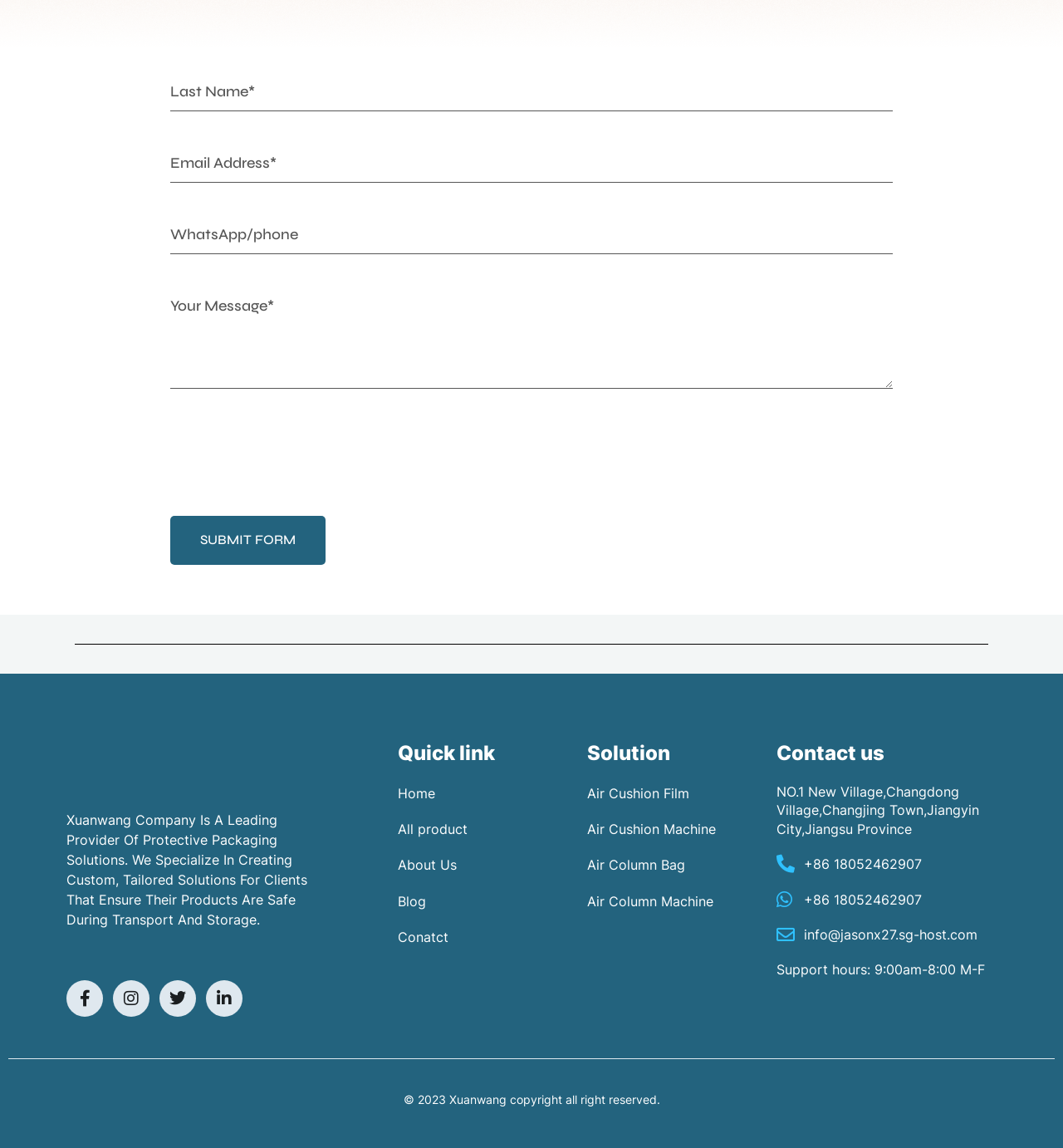What is the purpose of the contact form?
Give a single word or phrase answer based on the content of the image.

To submit a form